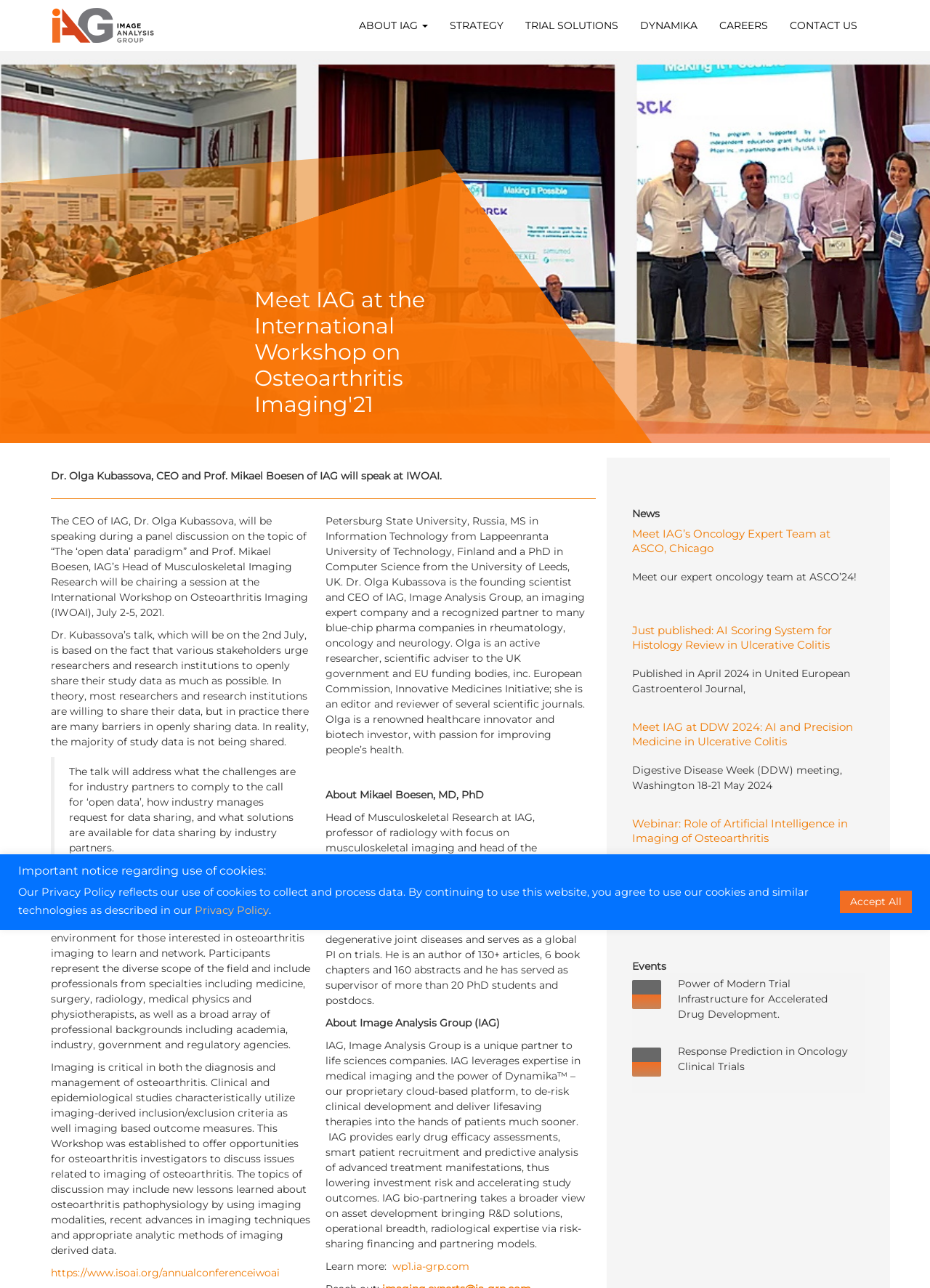Determine the bounding box coordinates of the clickable region to follow the instruction: "Check the news about meeting IAG's Oncology Expert Team at ASCO".

[0.68, 0.403, 0.93, 0.476]